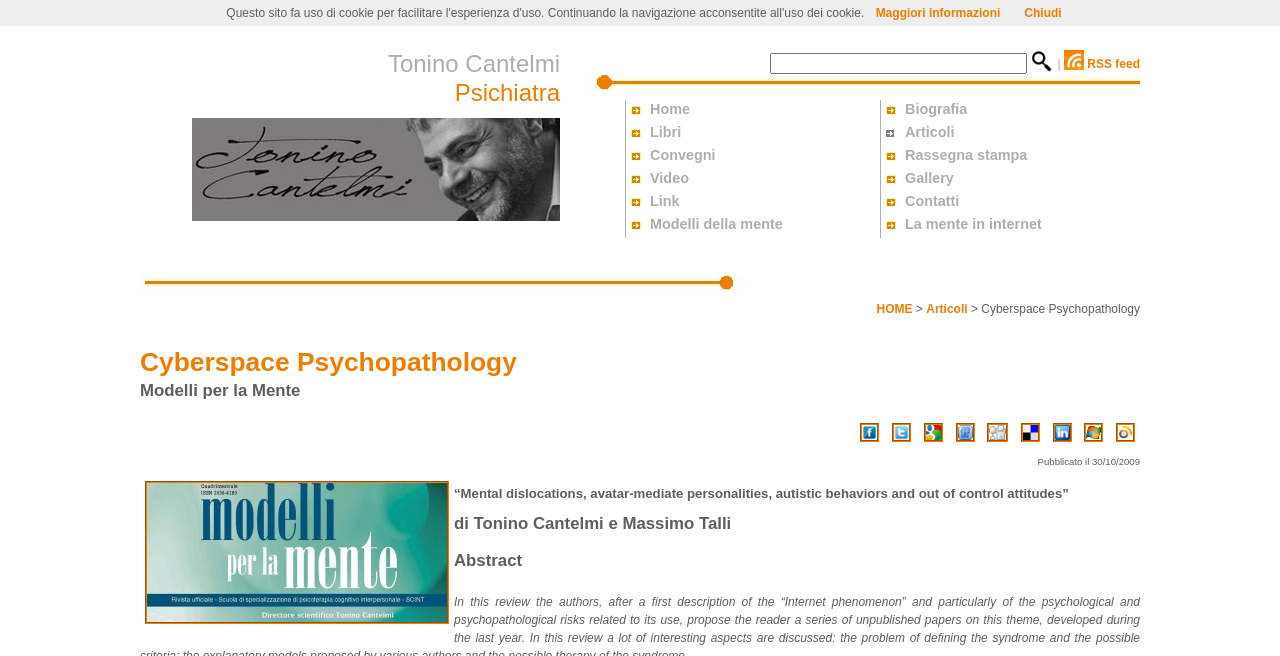How many social media links are available?
Using the image provided, answer with just one word or phrase.

8